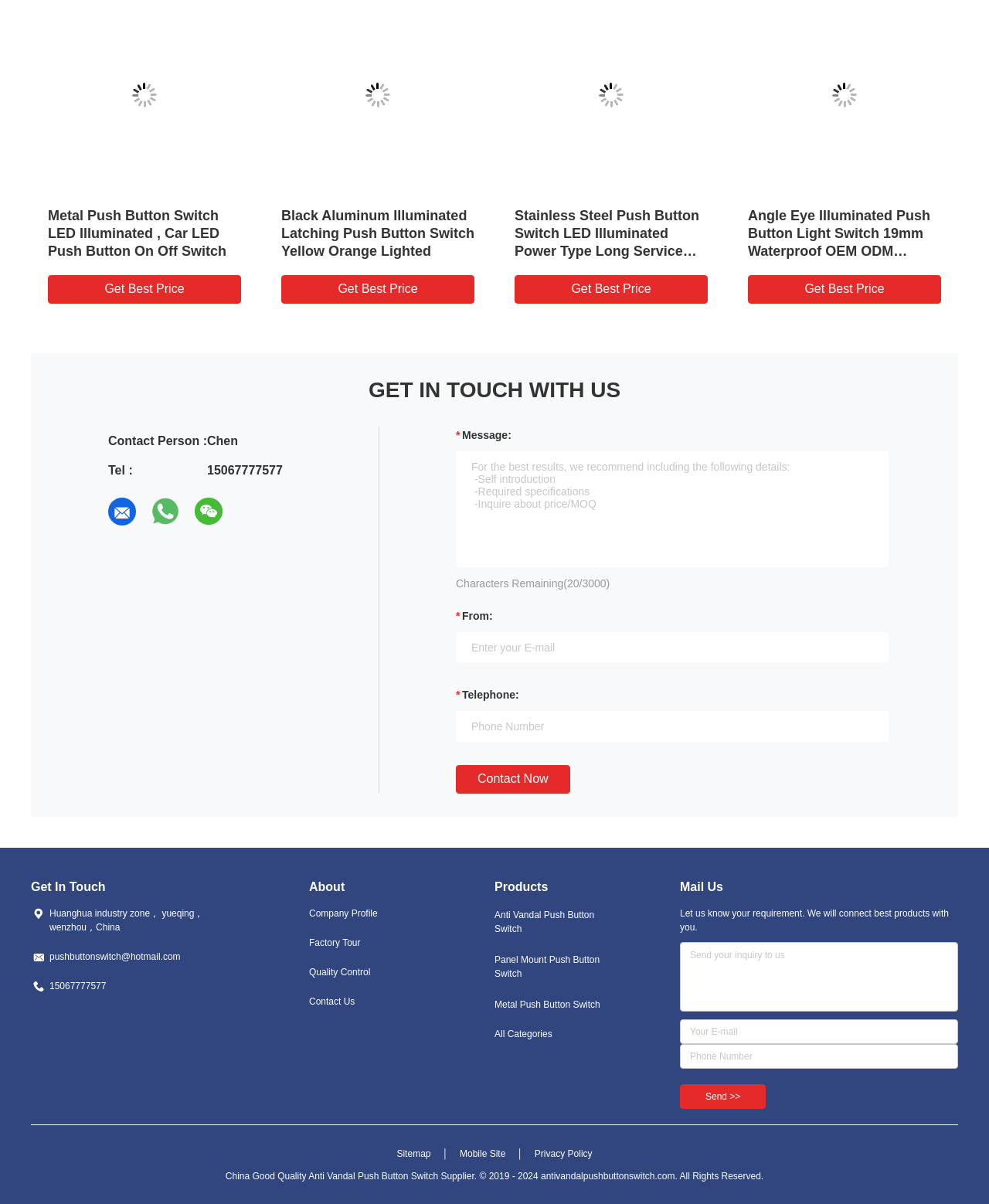Kindly determine the bounding box coordinates of the area that needs to be clicked to fulfill this instruction: "Click the 'Send >>' button".

[0.688, 0.9, 0.775, 0.921]